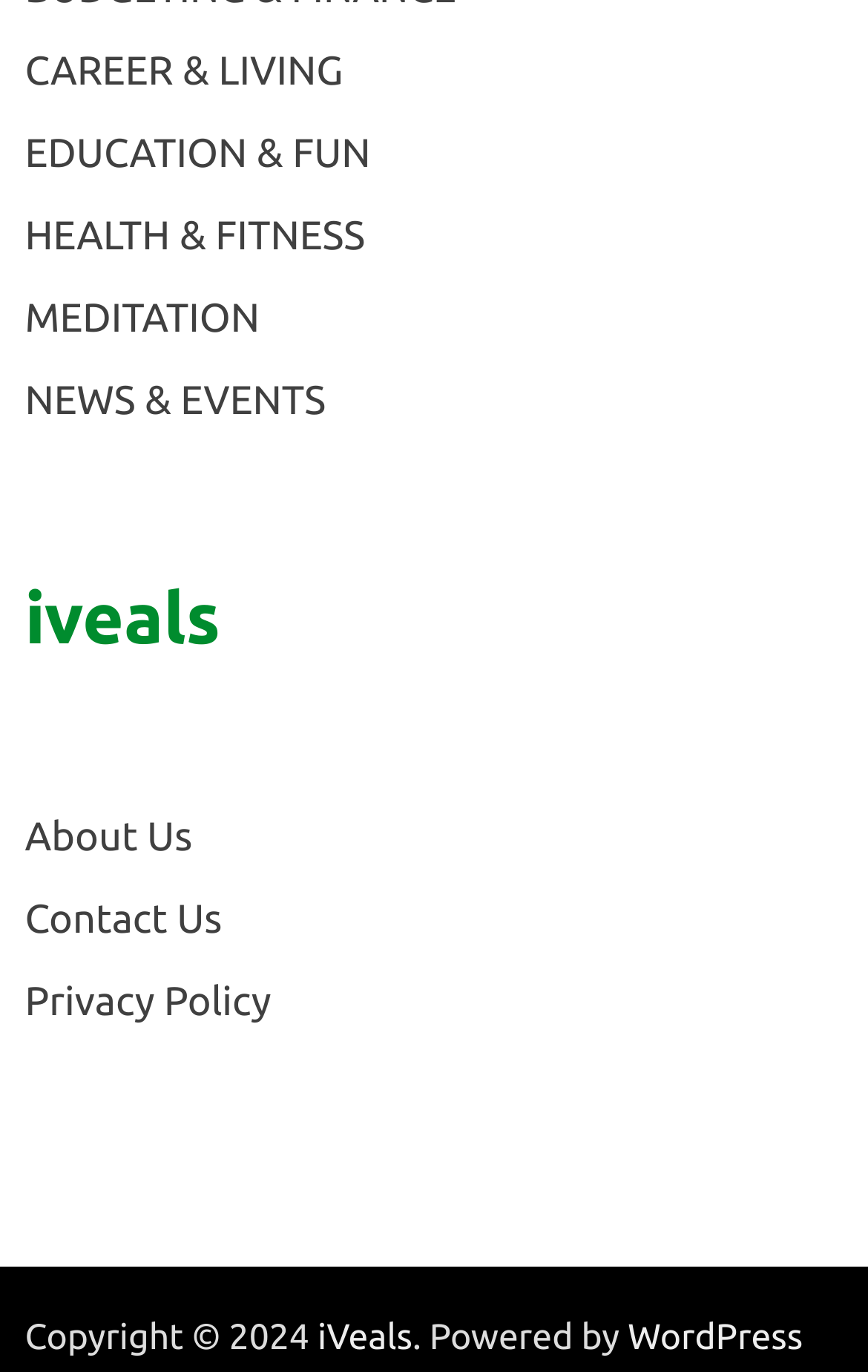Please determine the bounding box coordinates of the element's region to click for the following instruction: "Check Copyright information".

[0.029, 0.96, 0.366, 0.989]